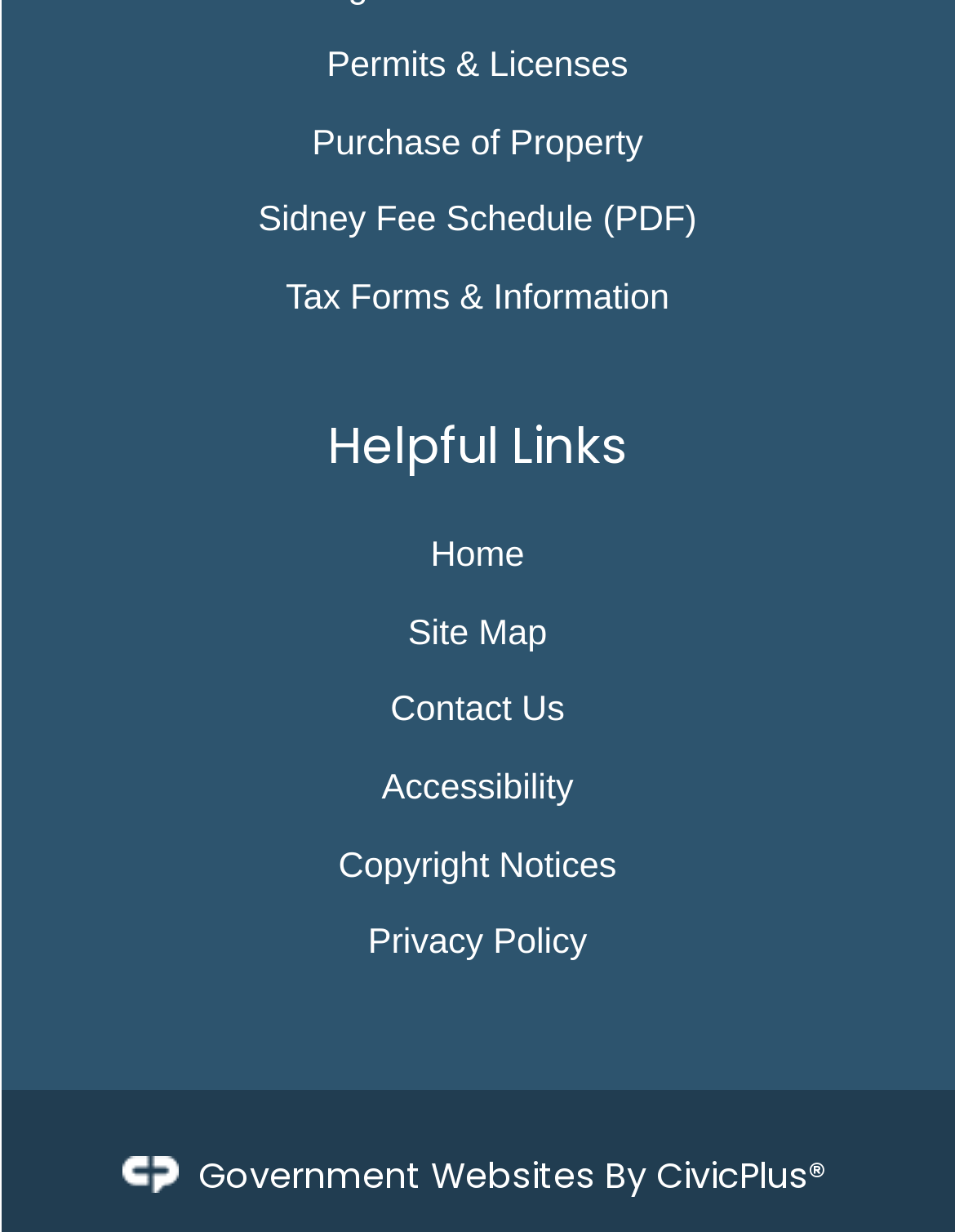Please mark the clickable region by giving the bounding box coordinates needed to complete this instruction: "Go to Tax Forms & Information".

[0.299, 0.227, 0.701, 0.258]